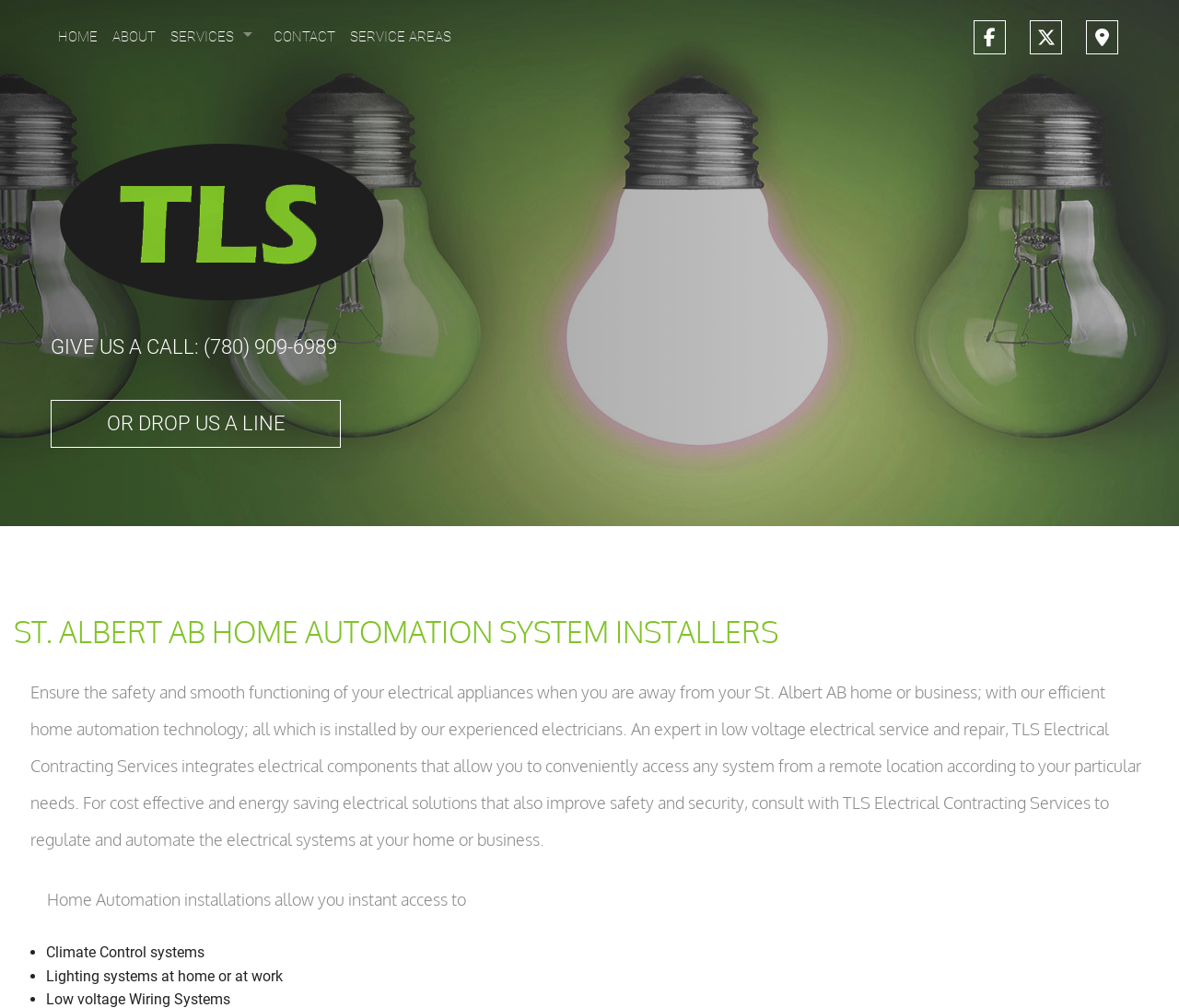Locate the headline of the webpage and generate its content.

ST. ALBERT AB HOME AUTOMATION SYSTEM INSTALLERS